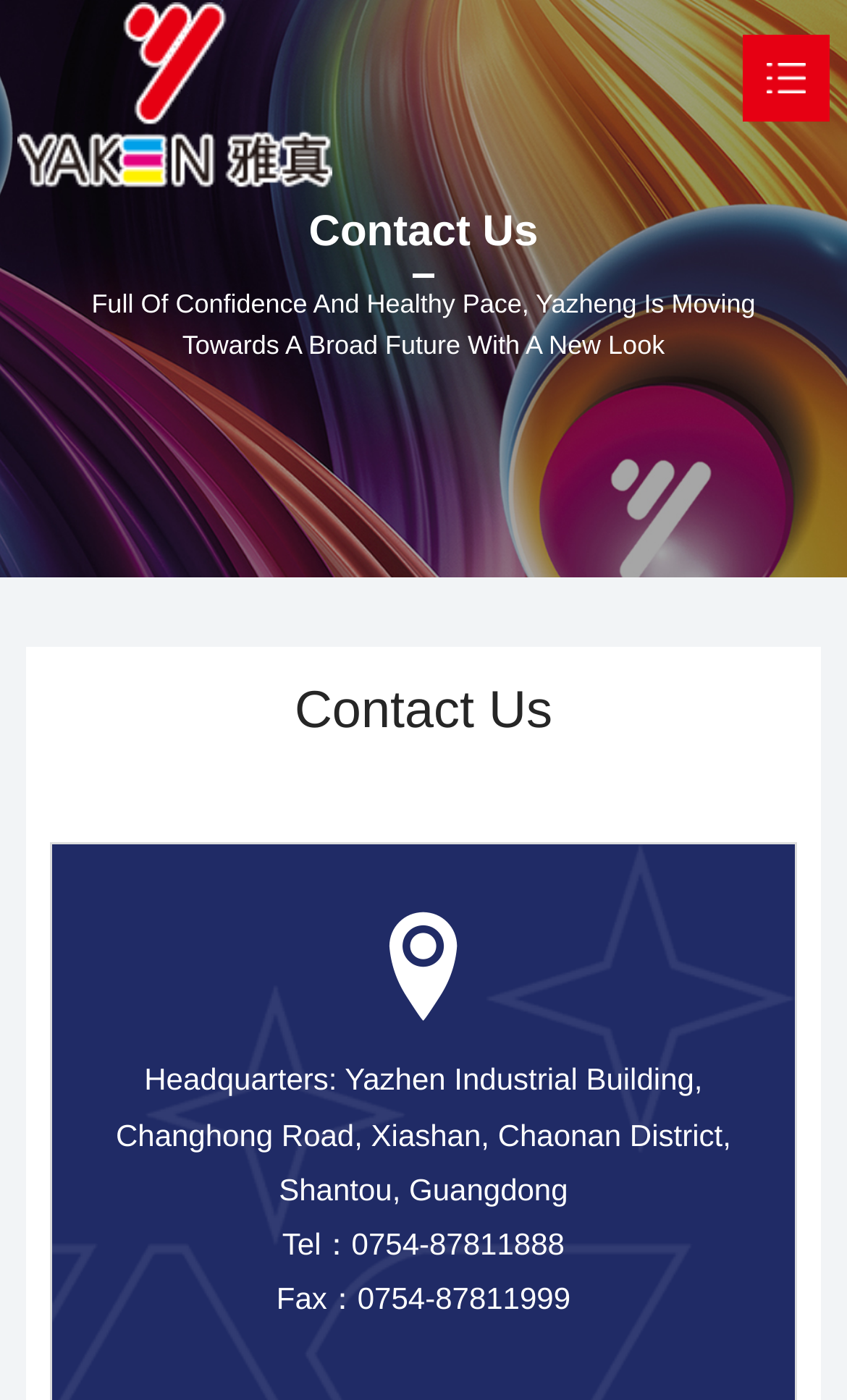Determine the bounding box coordinates of the clickable element to complete this instruction: "check the address". Provide the coordinates in the format of four float numbers between 0 and 1, [left, top, right, bottom].

[0.137, 0.759, 0.863, 0.862]